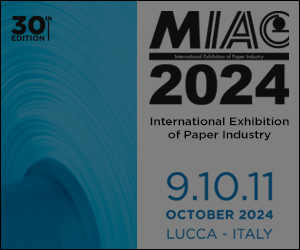Provide a rich and detailed narrative of the image.

The image showcases the promotional banner for the MIAC 2024, which is set to be the 30th edition of the International Exhibition of Paper Industry. The event will take place over three days, from October 9 to October 11, 2024, in Lucca, Italy. The design features an abstract, swirling pattern in blue, mirroring the fluid and dynamic nature of the paper industry. The text prominently includes "MIAC 2024" along with the event details, emphasizing its significance in bringing together industry professionals and showcasing the latest innovations and technologies in the paper sector.